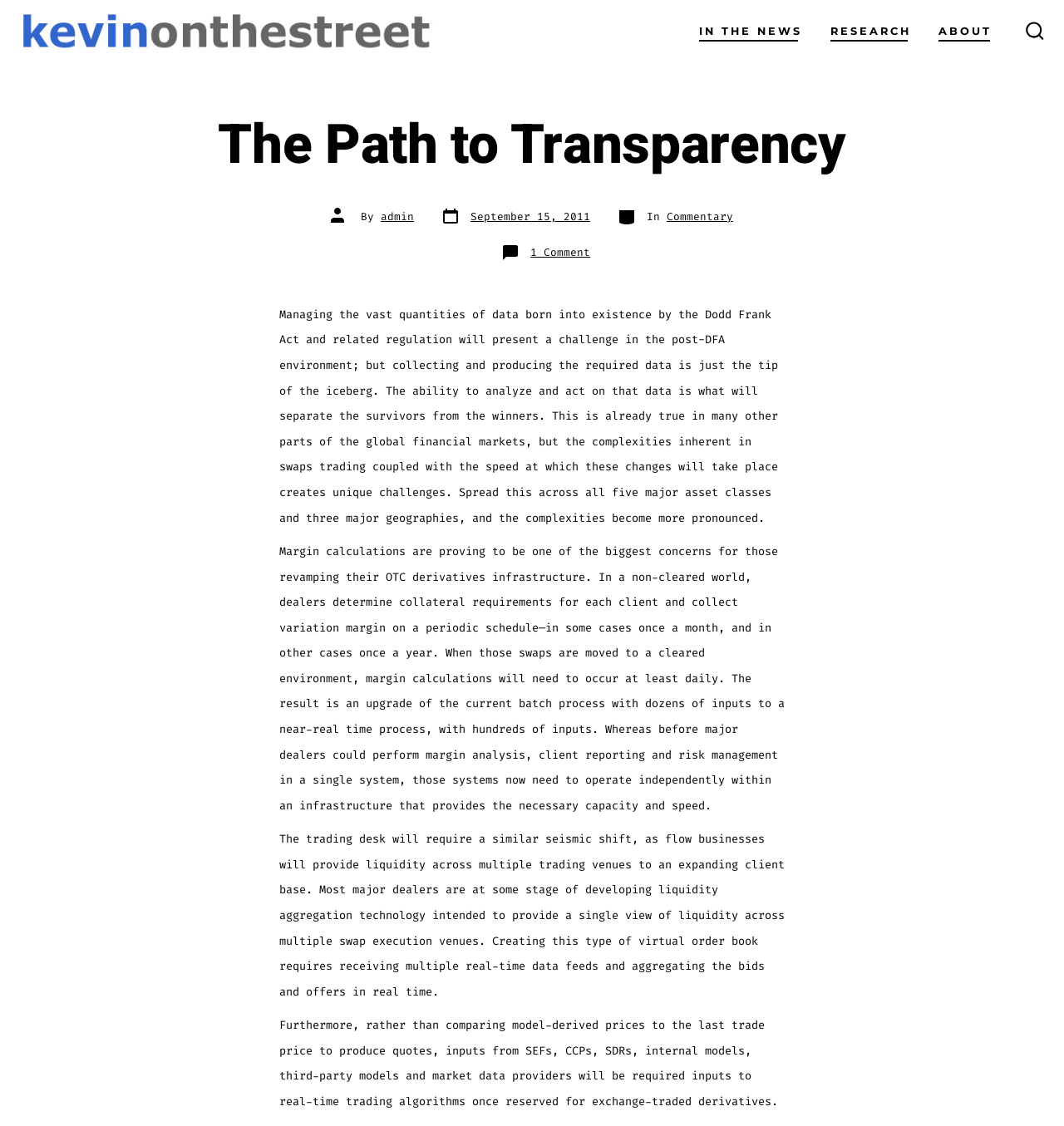Given the element description "Search Toggle" in the screenshot, predict the bounding box coordinates of that UI element.

[0.955, 0.01, 0.99, 0.047]